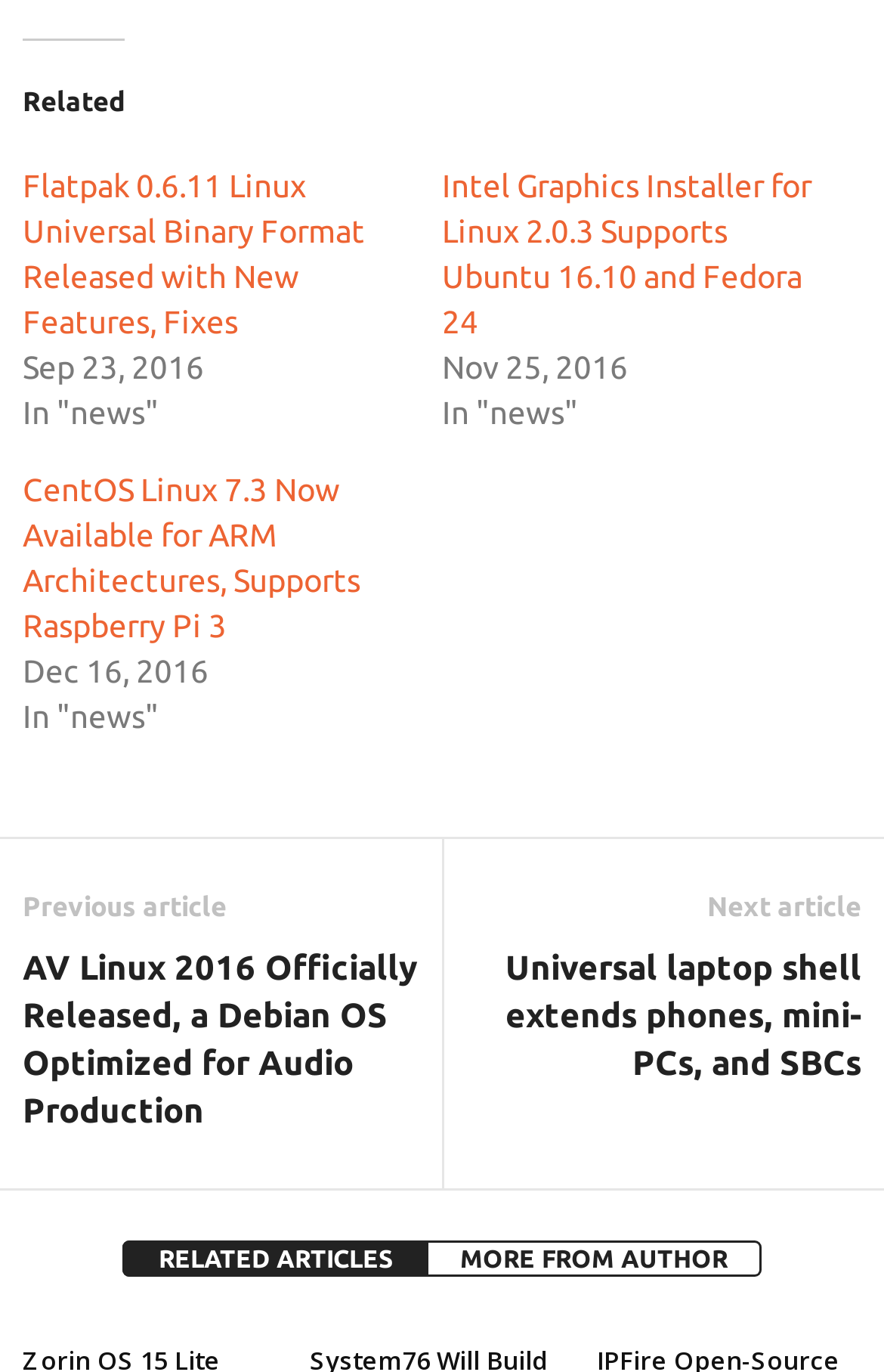Based on the element description, predict the bounding box coordinates (top-left x, top-left y, bottom-right x, bottom-right y) for the UI element in the screenshot: MORE FROM AUTHOR

[0.485, 0.905, 0.862, 0.931]